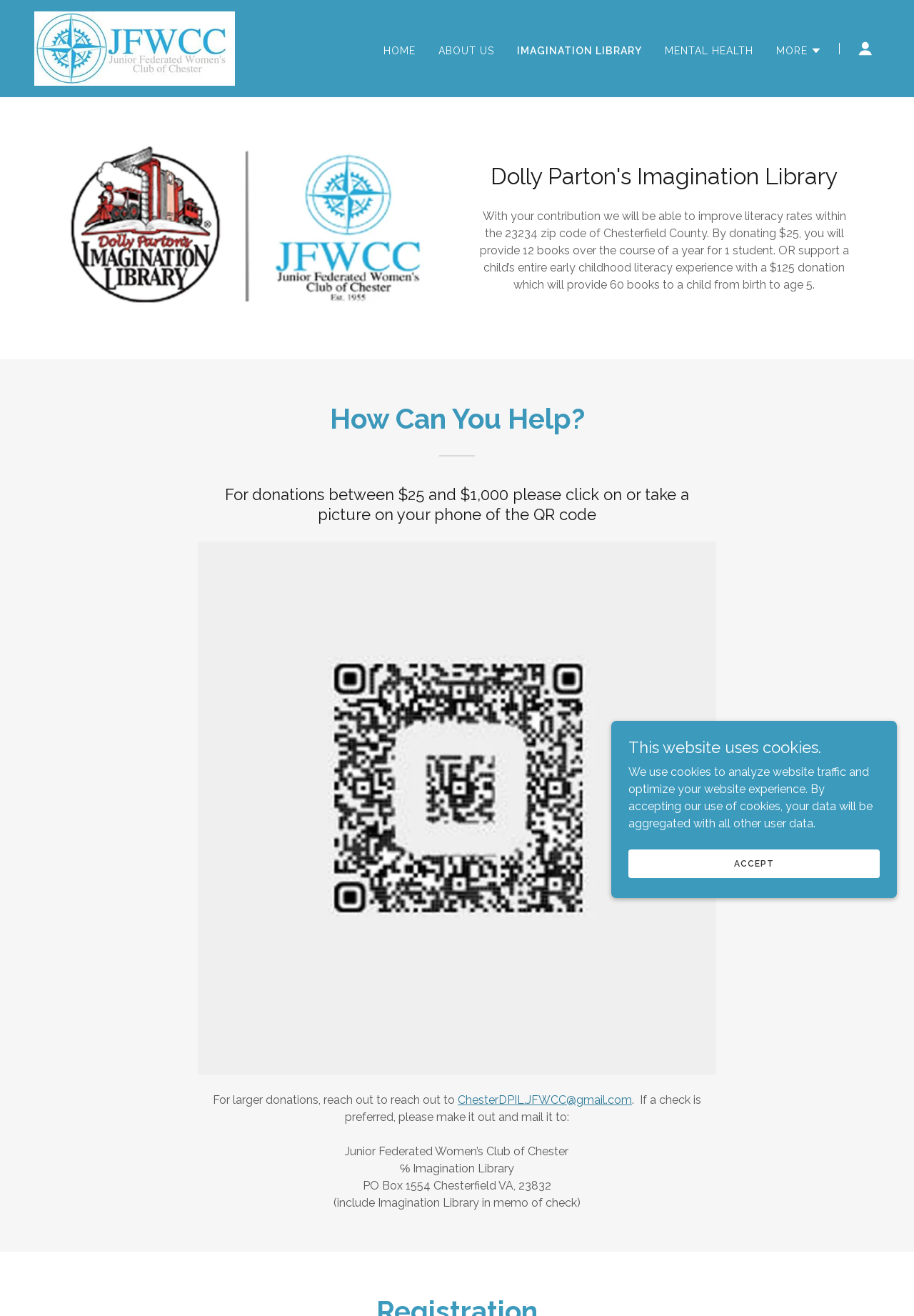Determine the bounding box coordinates for the clickable element to execute this instruction: "Go to HOME". Provide the coordinates as four float numbers between 0 and 1, i.e., [left, top, right, bottom].

[0.415, 0.029, 0.46, 0.048]